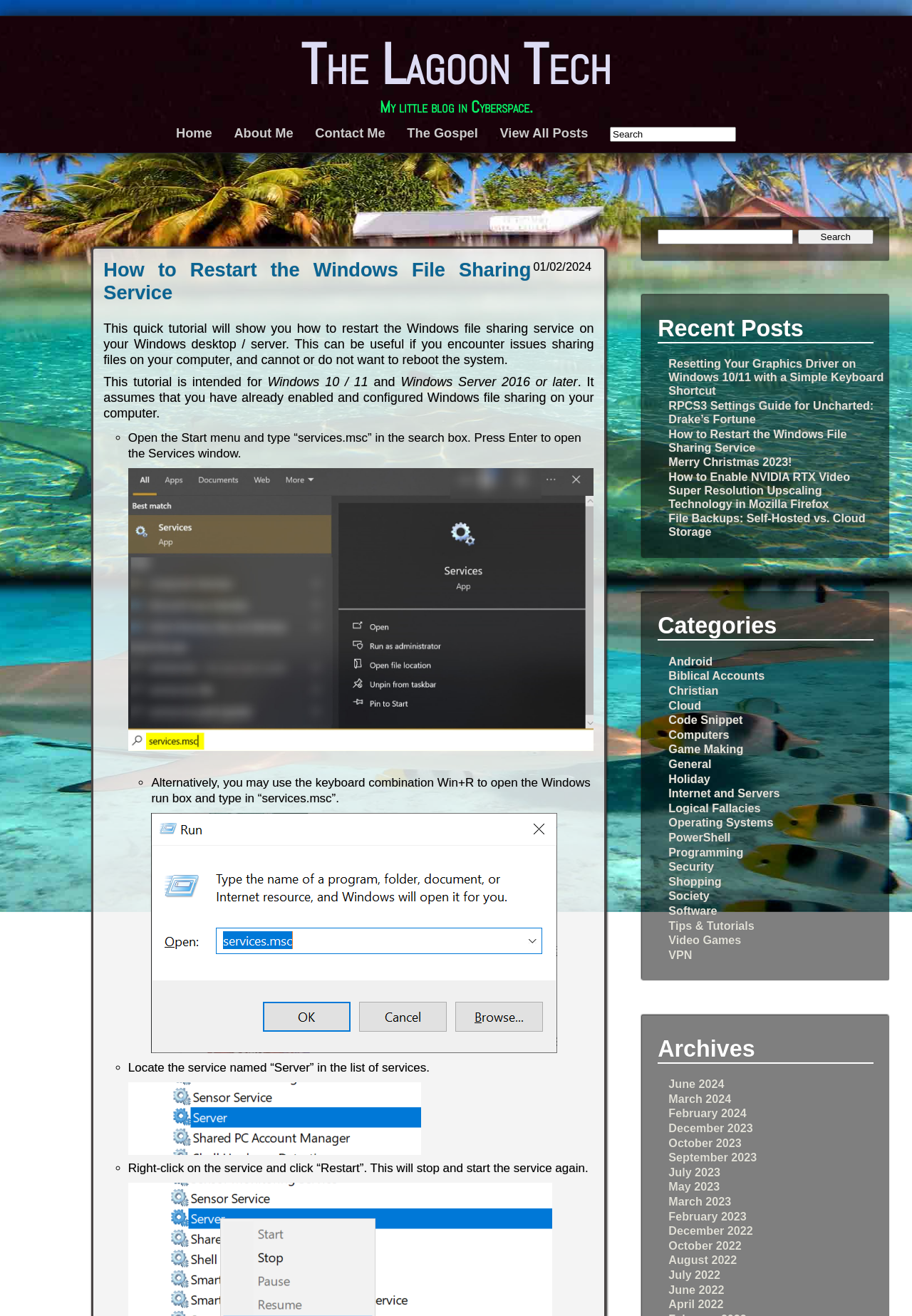Determine the bounding box coordinates of the region I should click to achieve the following instruction: "Go to Home page". Ensure the bounding box coordinates are four float numbers between 0 and 1, i.e., [left, top, right, bottom].

[0.193, 0.096, 0.233, 0.107]